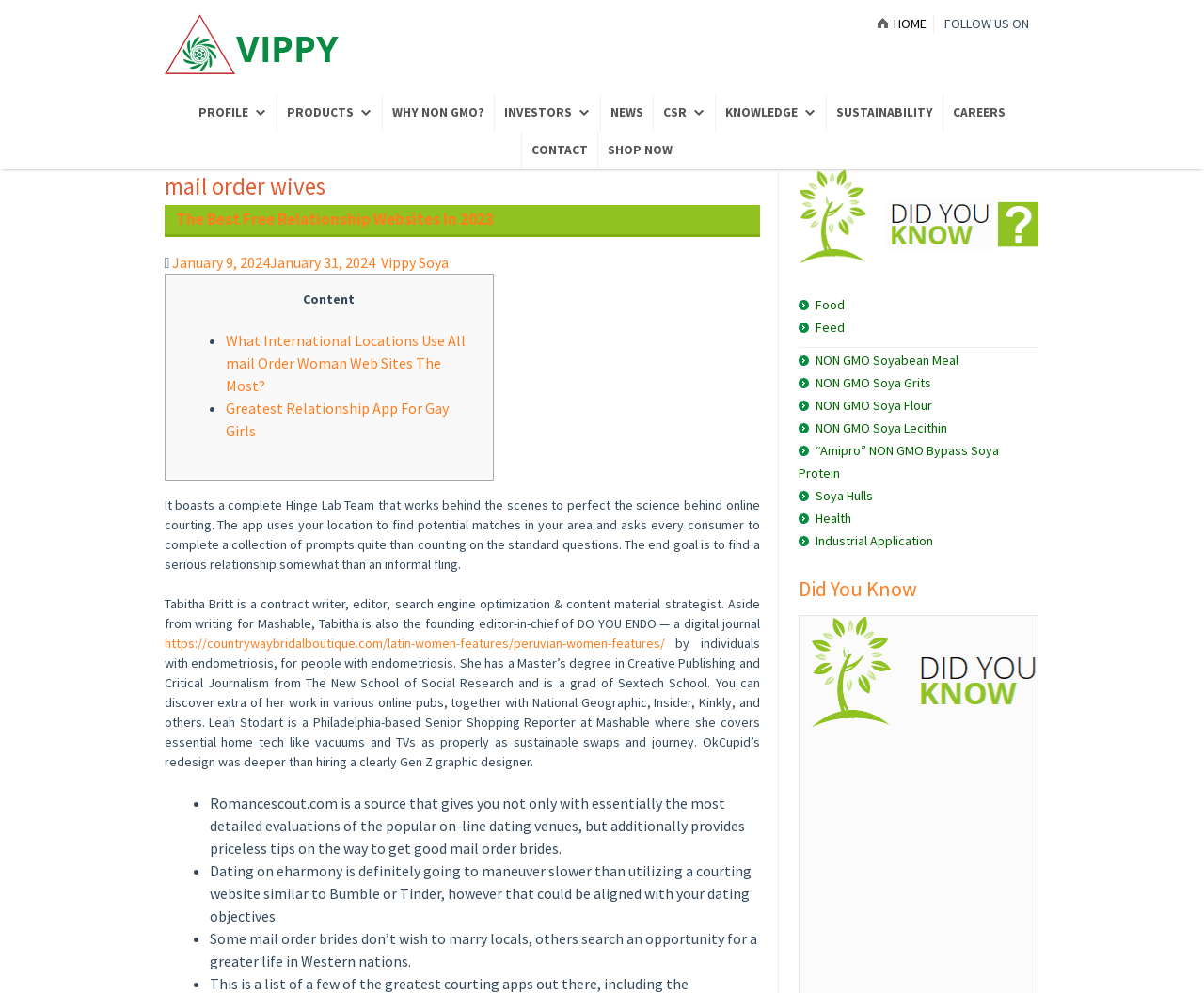From the details in the image, provide a thorough response to the question: What is the main topic of this webpage?

Based on the webpage's content, including the heading 'mail order wives' and the various links and texts related to online dating and relationships, it can be inferred that the main topic of this webpage is mail order wives.